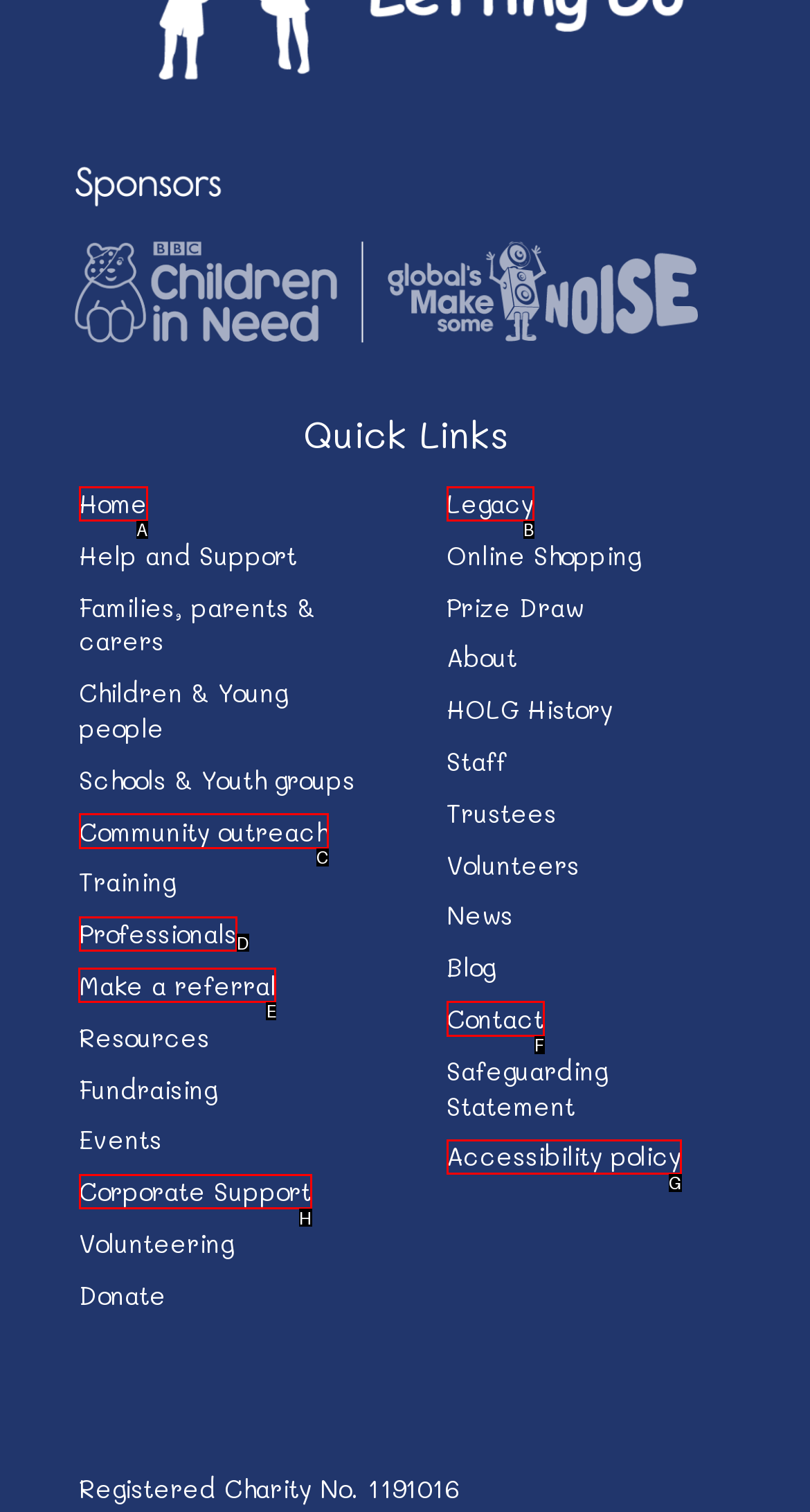Pick the HTML element that should be clicked to execute the task: Make a referral
Respond with the letter corresponding to the correct choice.

E